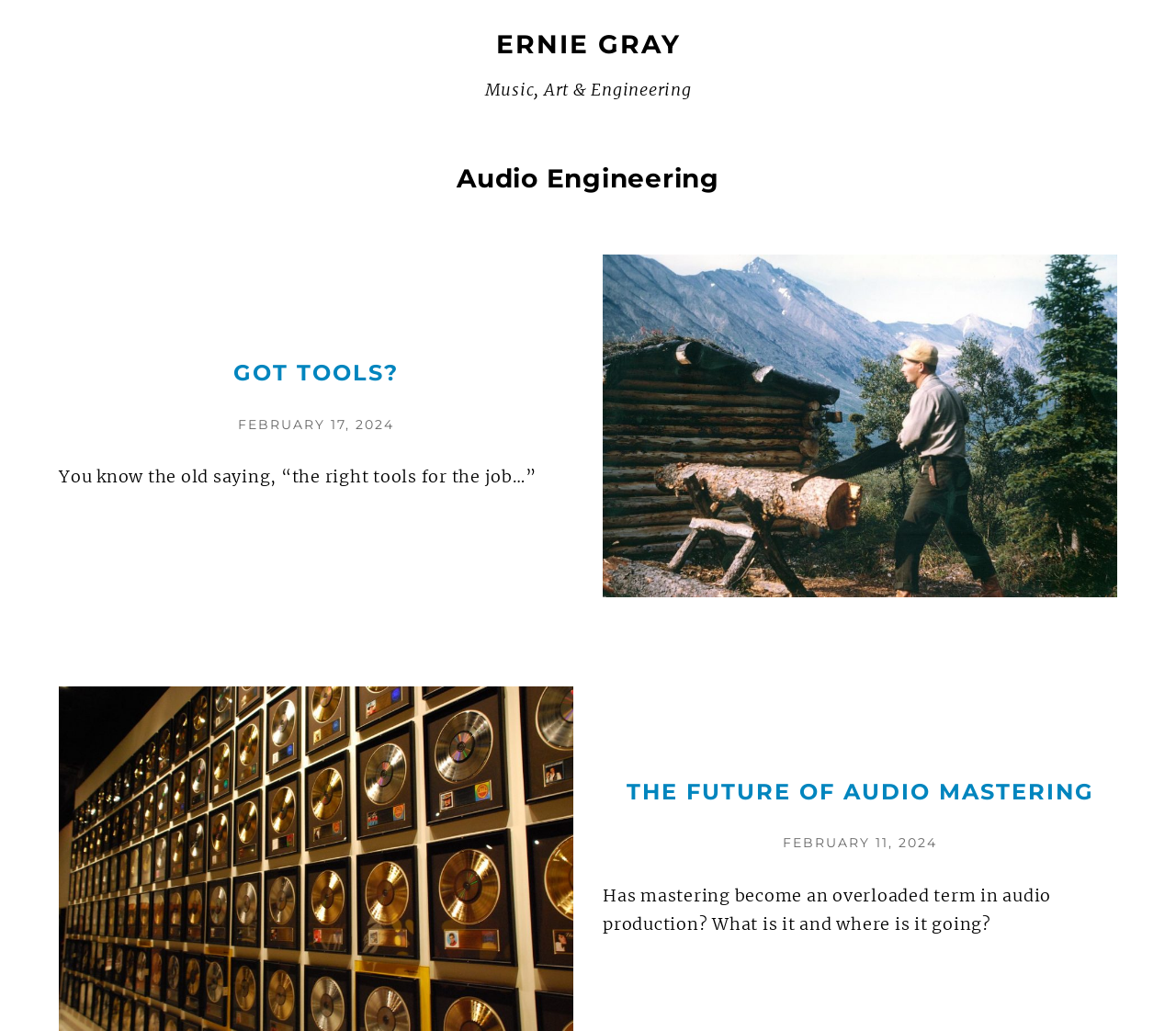From the webpage screenshot, predict the bounding box of the UI element that matches this description: "February 17, 2024".

[0.202, 0.403, 0.335, 0.419]